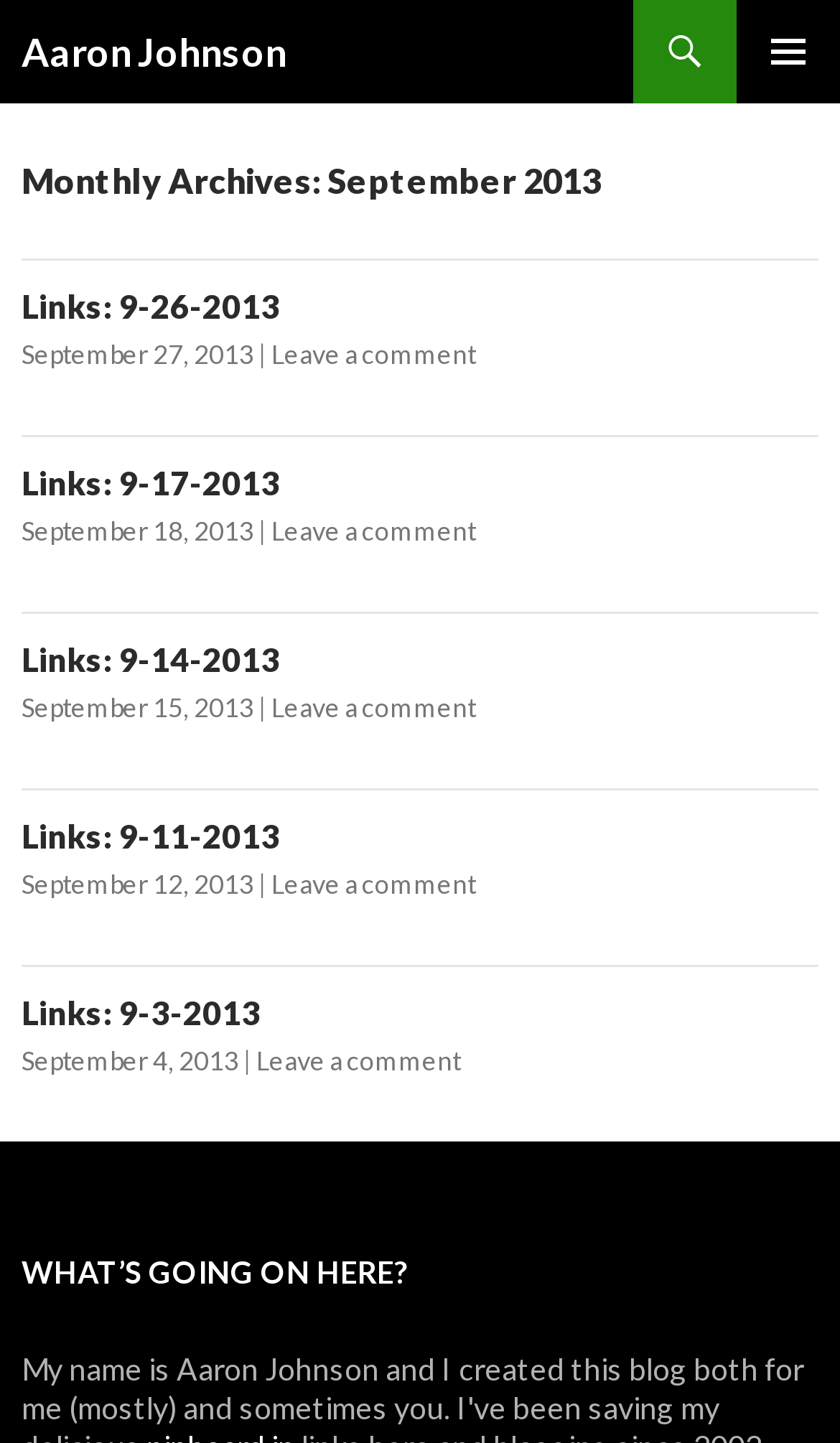Please find the bounding box coordinates of the element's region to be clicked to carry out this instruction: "browse November 2023".

None